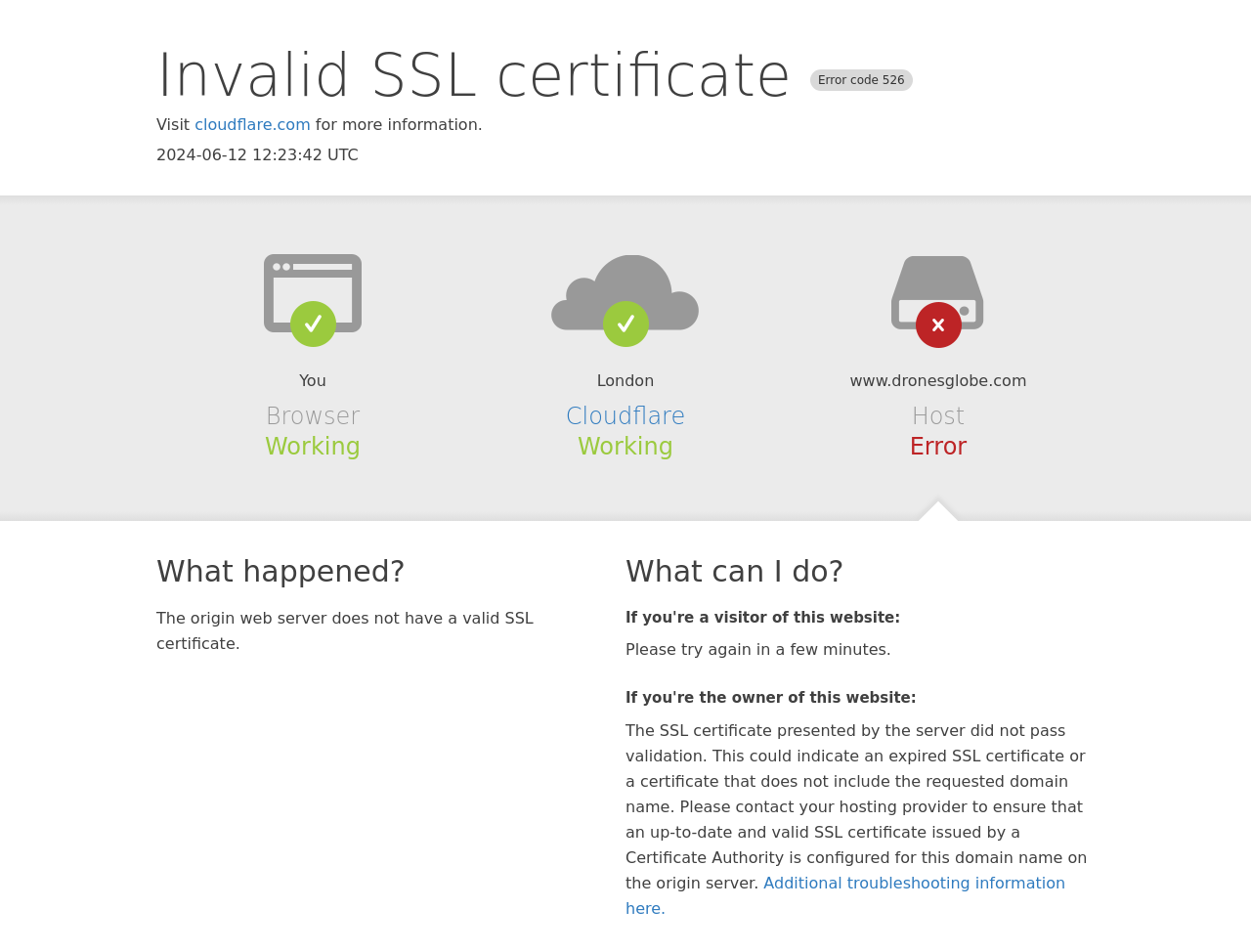What should the owner of the website do?
Using the details shown in the screenshot, provide a comprehensive answer to the question.

The owner of the website should contact their hosting provider to ensure that an up-to-date and valid SSL certificate is configured for this domain name on the origin server, as mentioned in the section 'If you're the owner of this website:'.